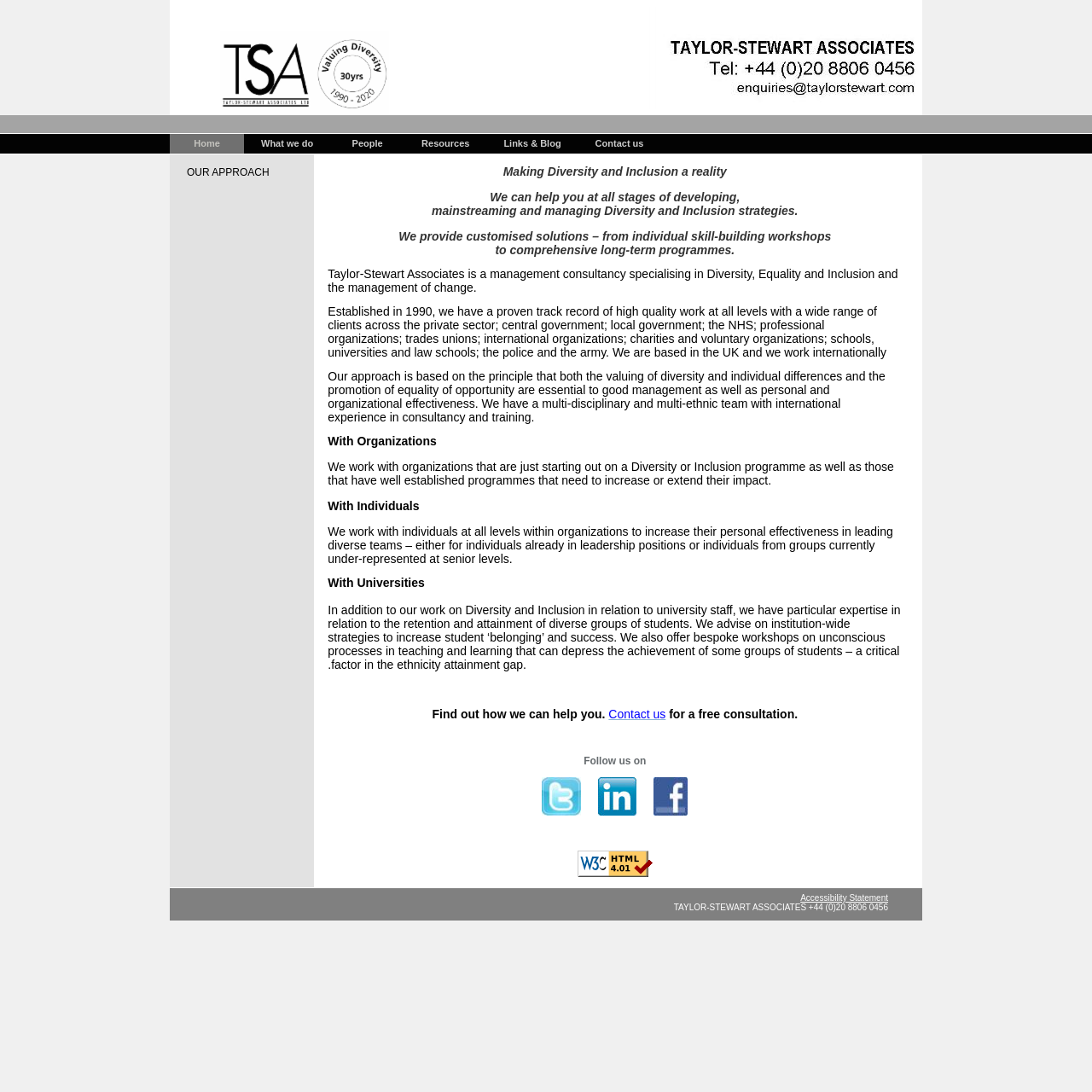Locate the bounding box coordinates of the segment that needs to be clicked to meet this instruction: "Read about mainstreaming and managing Diversity and Inclusion strategies".

[0.395, 0.187, 0.731, 0.199]